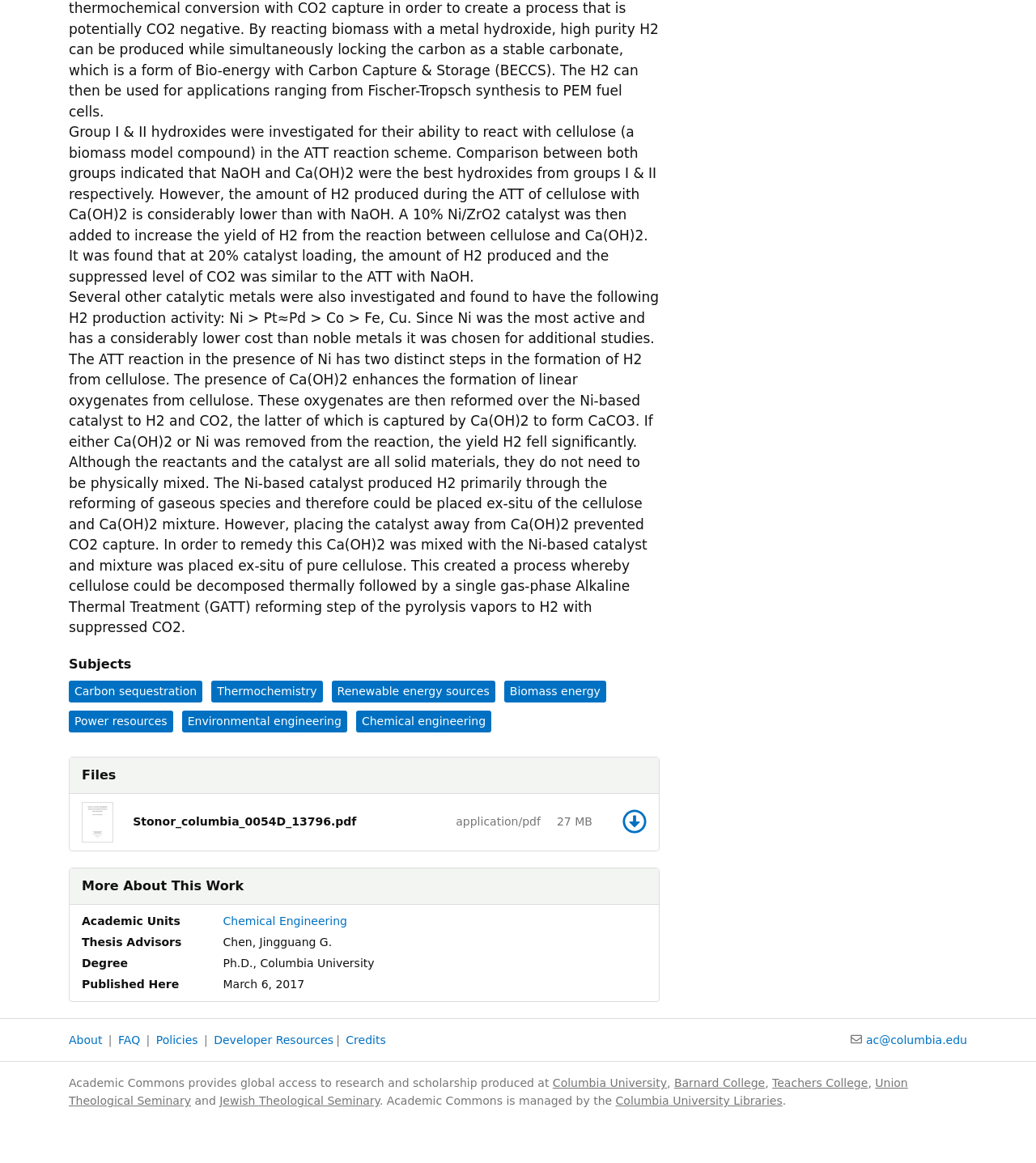Provide the bounding box coordinates of the HTML element described by the text: "Power resources". The coordinates should be in the format [left, top, right, bottom] with values between 0 and 1.

[0.066, 0.611, 0.167, 0.63]